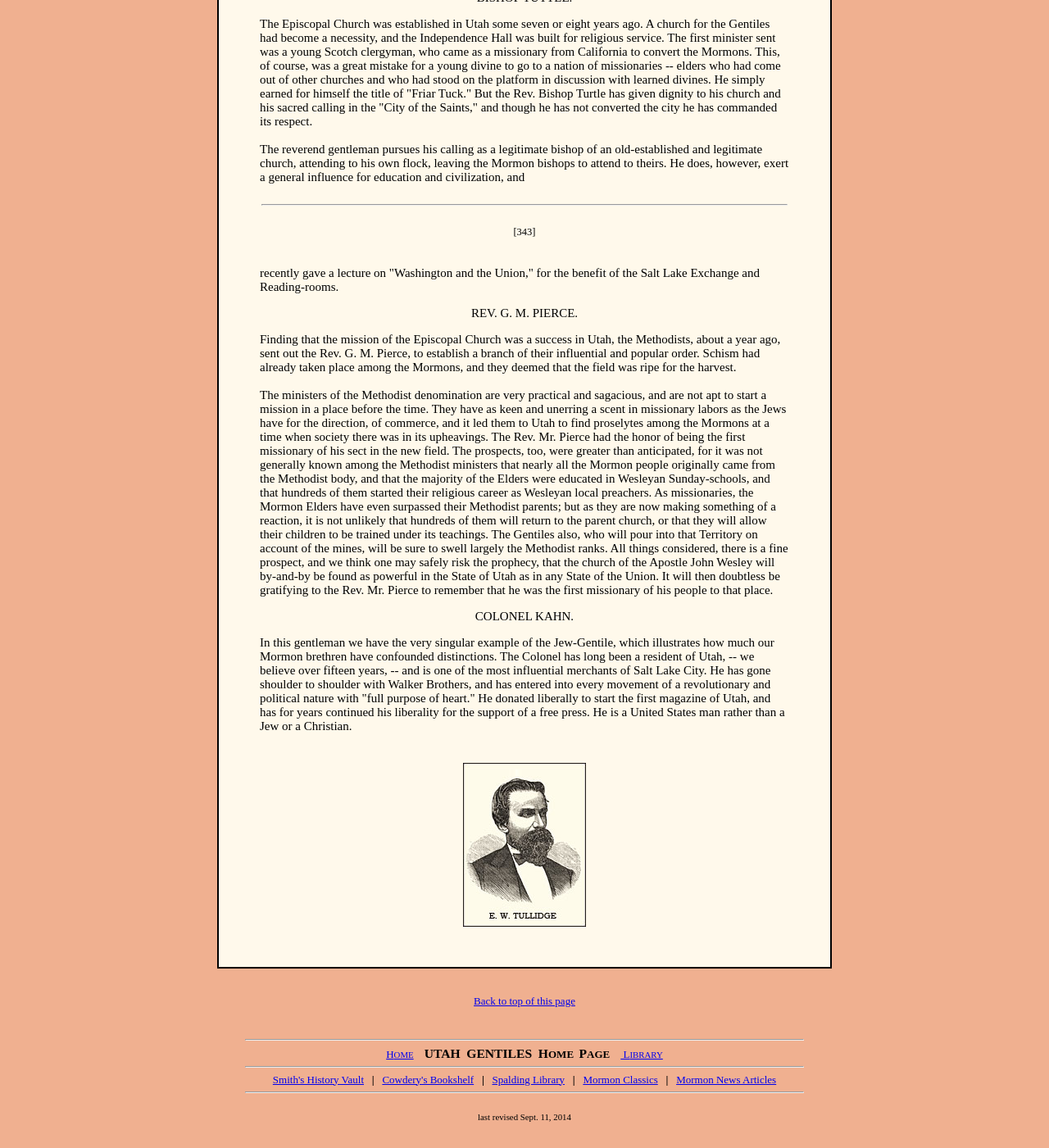Please identify the coordinates of the bounding box that should be clicked to fulfill this instruction: "Go to 'HOME'".

[0.368, 0.913, 0.394, 0.923]